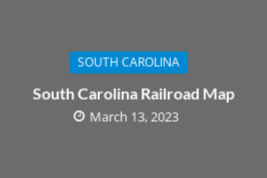Please respond in a single word or phrase: 
What is the purpose of the date 'March 13, 2023'?

Publication or update date